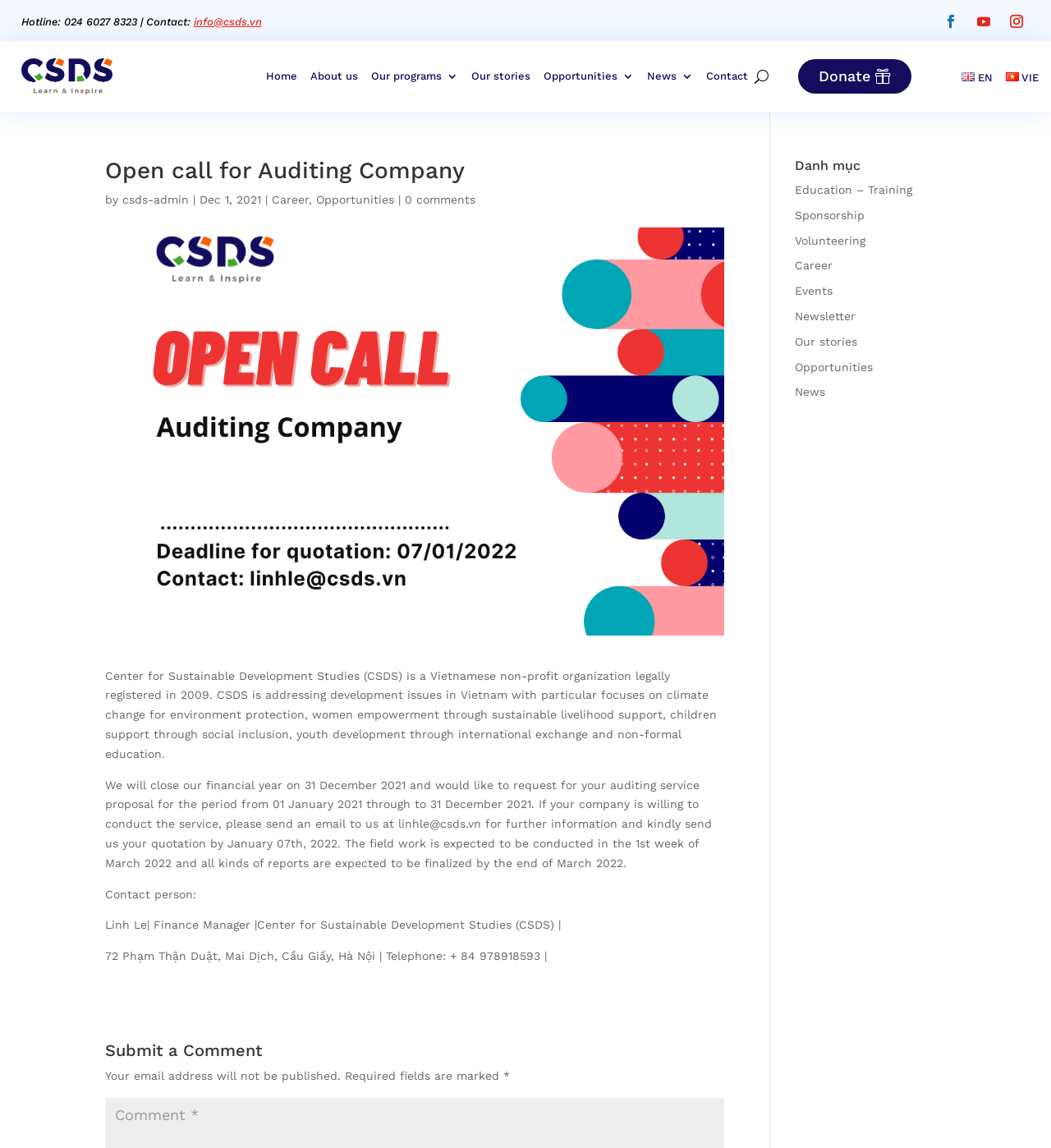Extract the bounding box coordinates of the UI element described by: "Education – Training". The coordinates should include four float numbers ranging from 0 to 1, e.g., [left, top, right, bottom].

[0.756, 0.16, 0.868, 0.171]